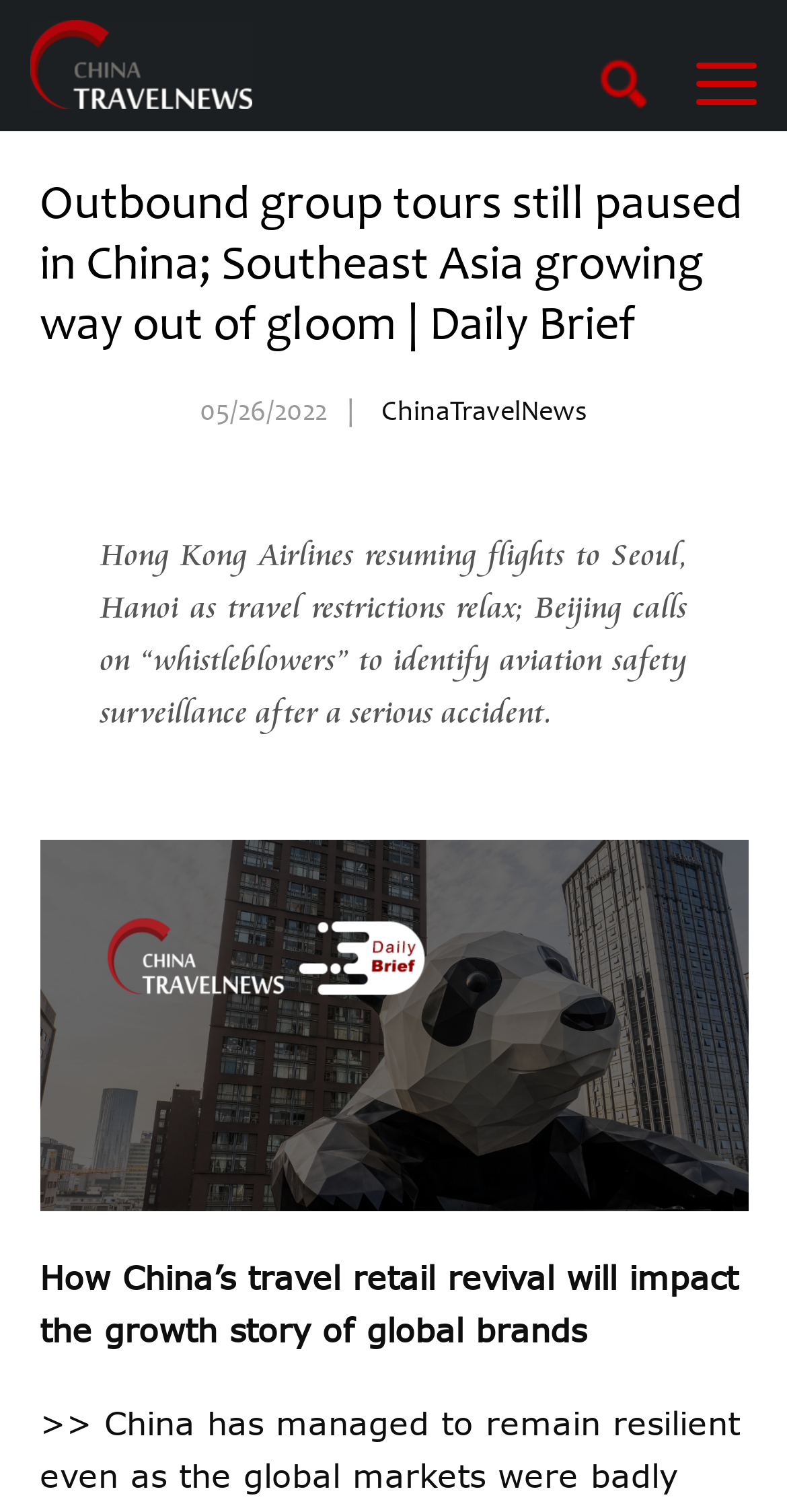What is the name of the website?
Identify the answer in the screenshot and reply with a single word or phrase.

China Travel News